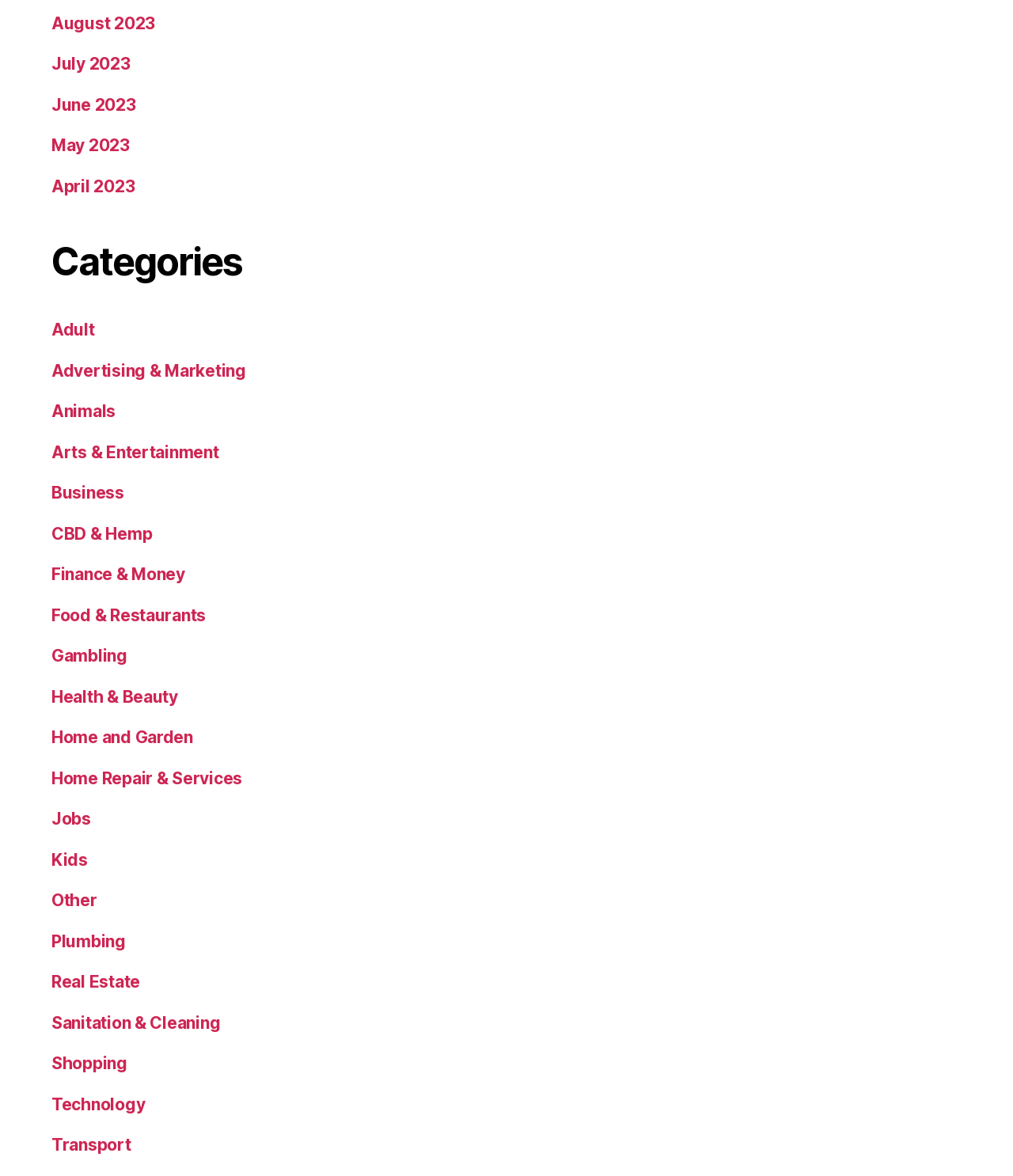Highlight the bounding box coordinates of the element that should be clicked to carry out the following instruction: "View August 2023". The coordinates must be given as four float numbers ranging from 0 to 1, i.e., [left, top, right, bottom].

[0.051, 0.011, 0.153, 0.028]